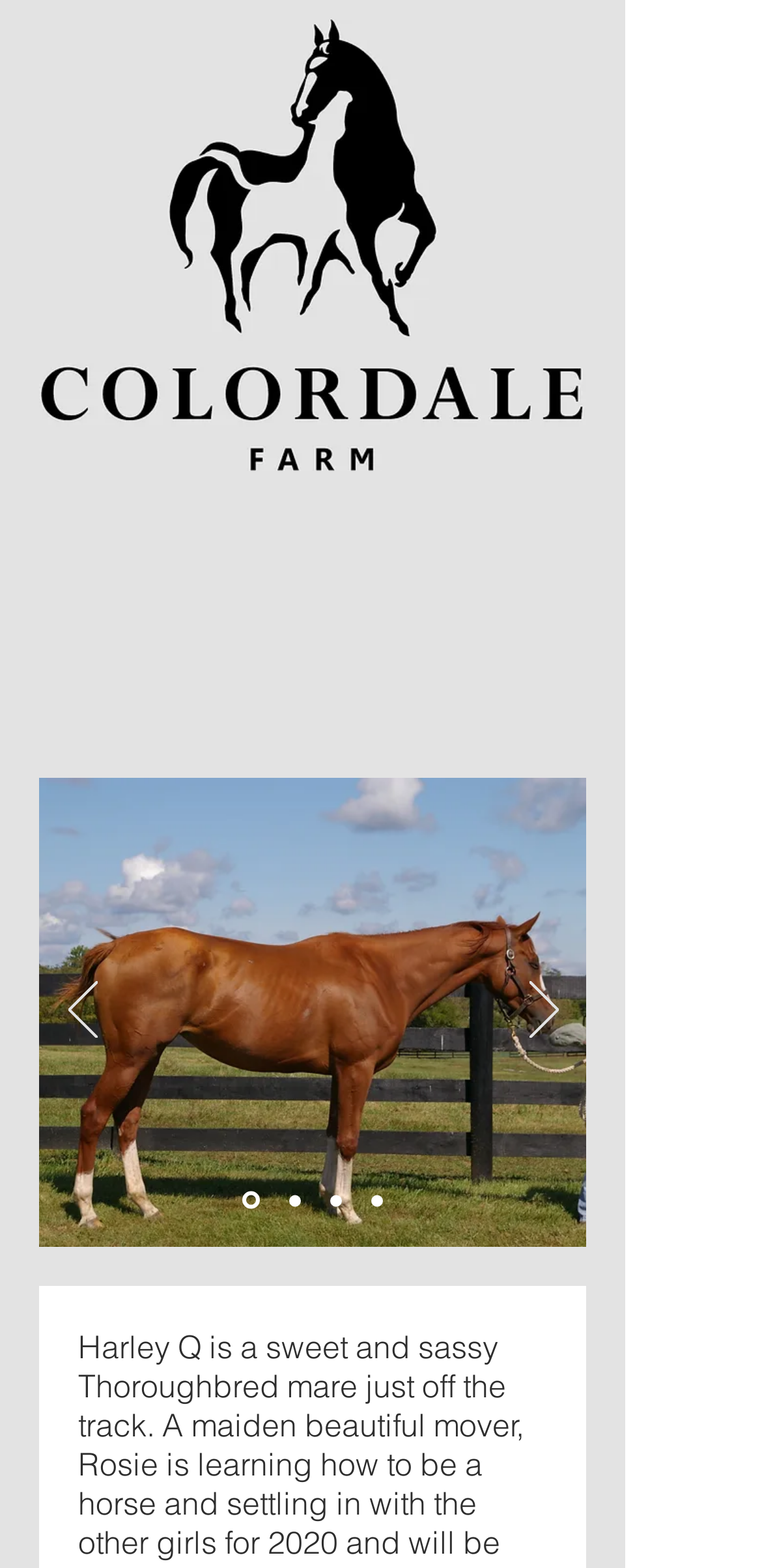What is the purpose of the button 'Open navigation menu'?
Can you offer a detailed and complete answer to this question?

The purpose of the button 'Open navigation menu' can be inferred from its label and its type, which is a button with a popup dialog, suggesting that it is used to open a navigation menu.